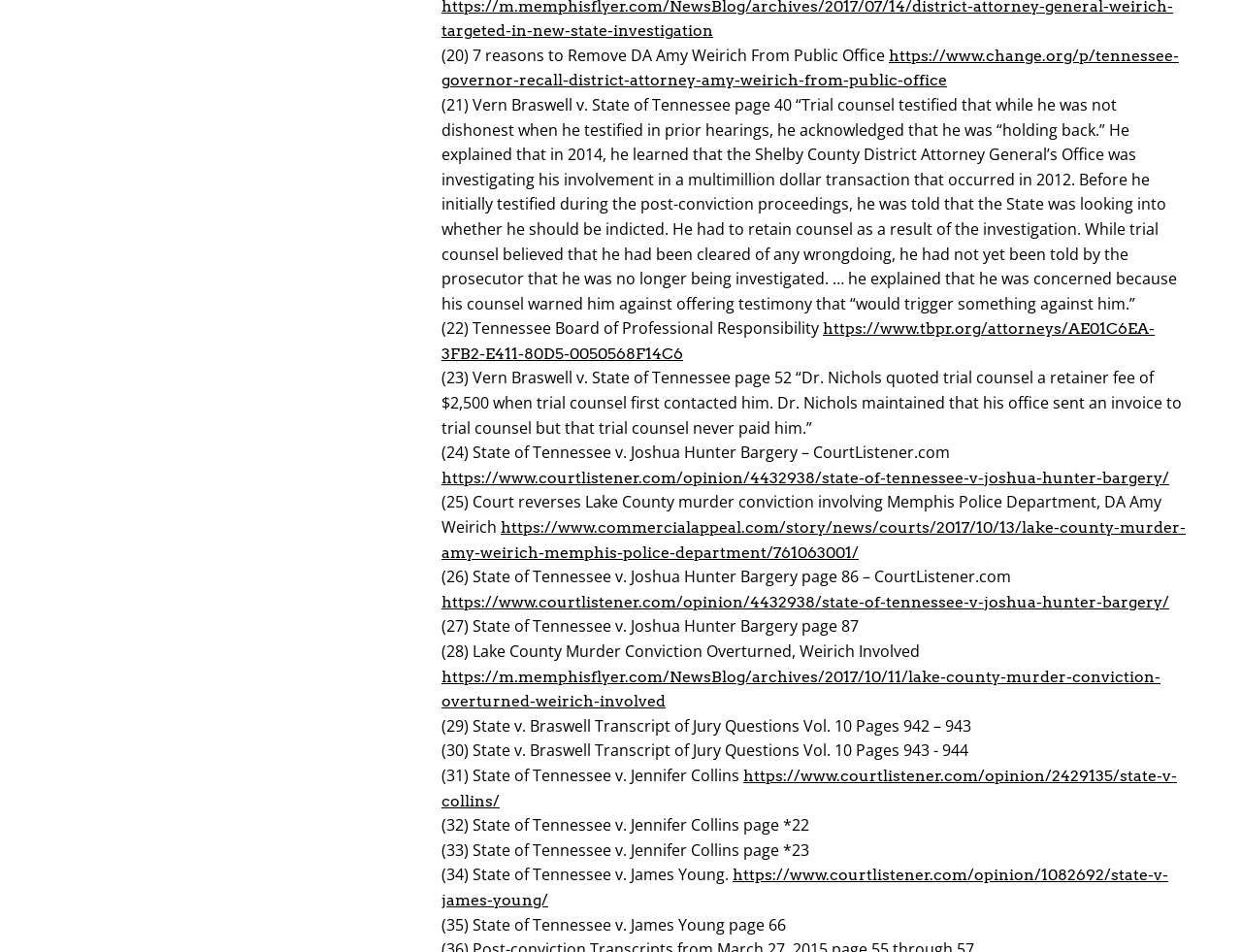Locate the UI element described by https://www.courtlistener.com/opinion/4432938/state-of-tennessee-v-joshua-hunter-bargery/ in the provided webpage screenshot. Return the bounding box coordinates in the format (top-left x, top-left y, bottom-right x, bottom-right y), ensuring all values are between 0 and 1.

[0.355, 0.623, 0.941, 0.642]